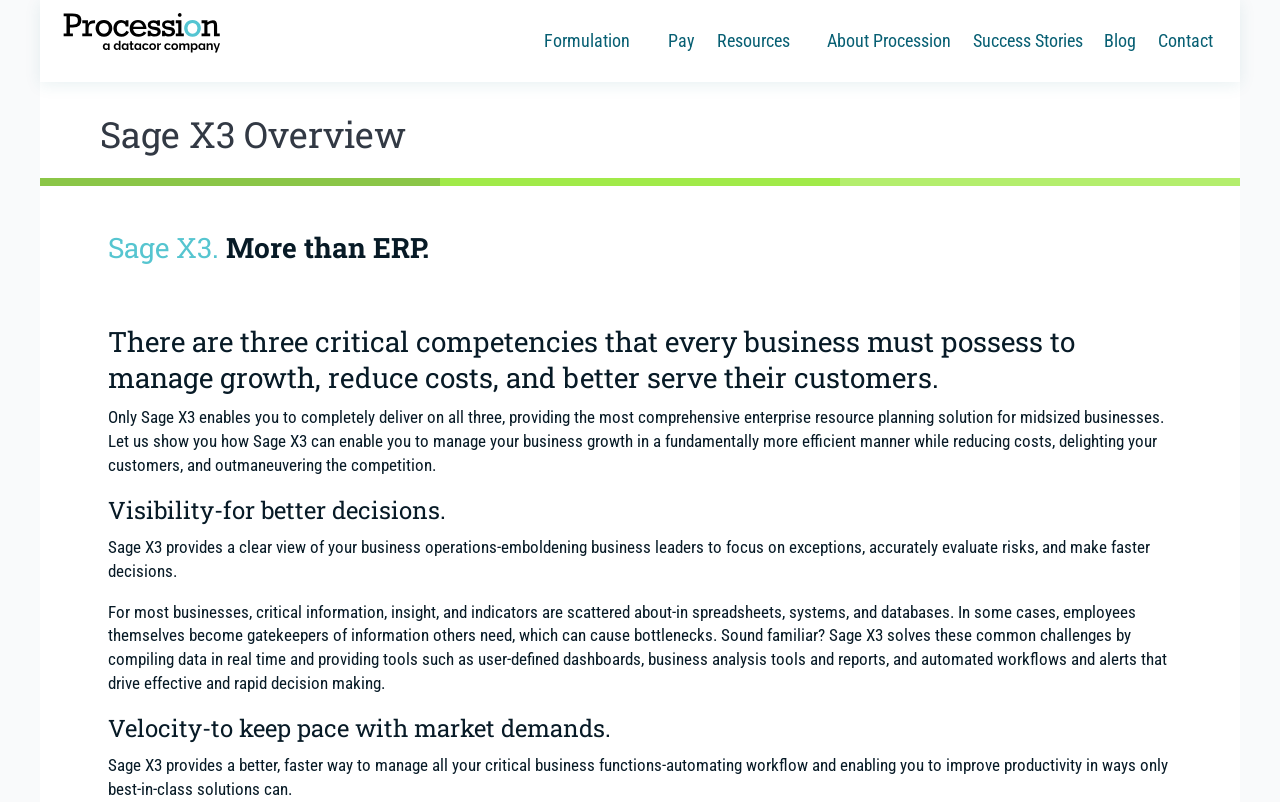Please provide a detailed answer to the question below by examining the image:
What is the name of the software company?

The name of the software company can be inferred from the heading element 'Procession Software' at the top of the webpage, which is also a link.